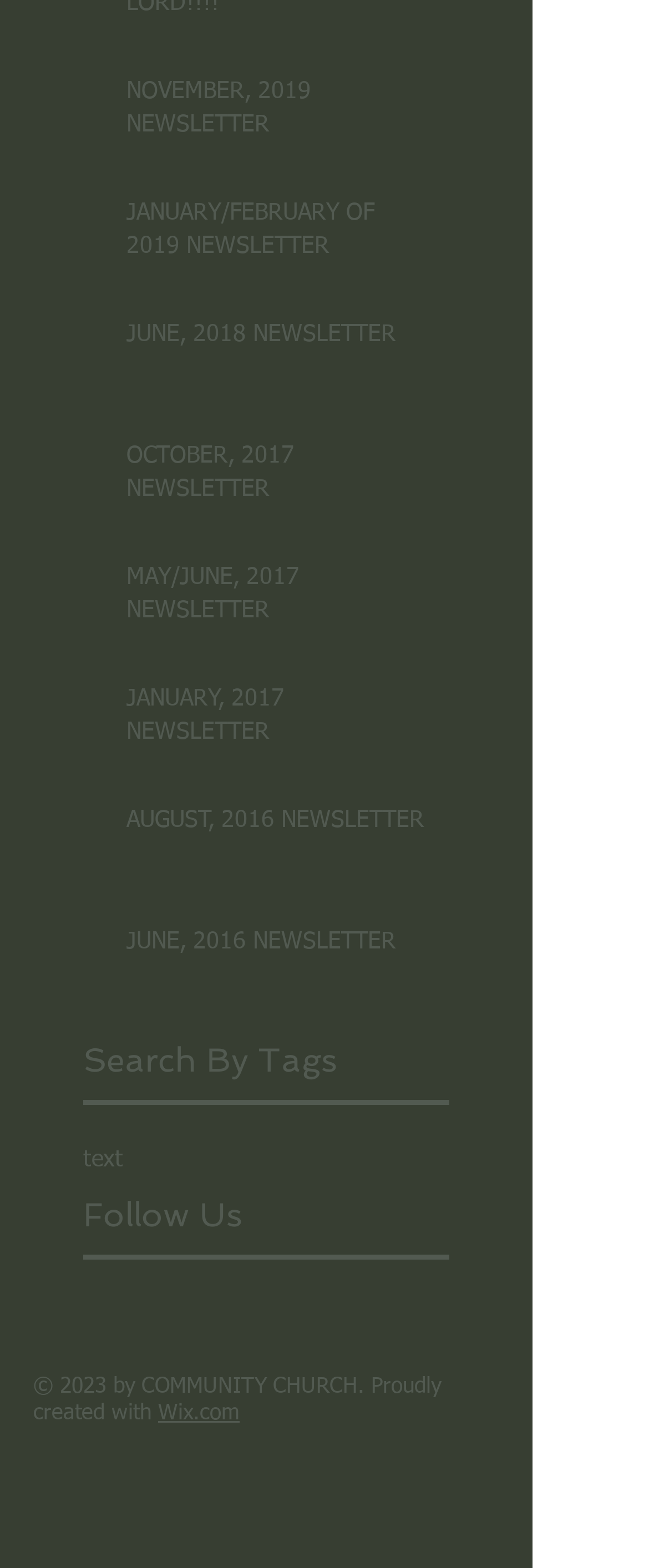Answer the question with a single word or phrase: 
What is the title of the latest newsletter?

NOVEMBER, 2019 NEWSLETTER